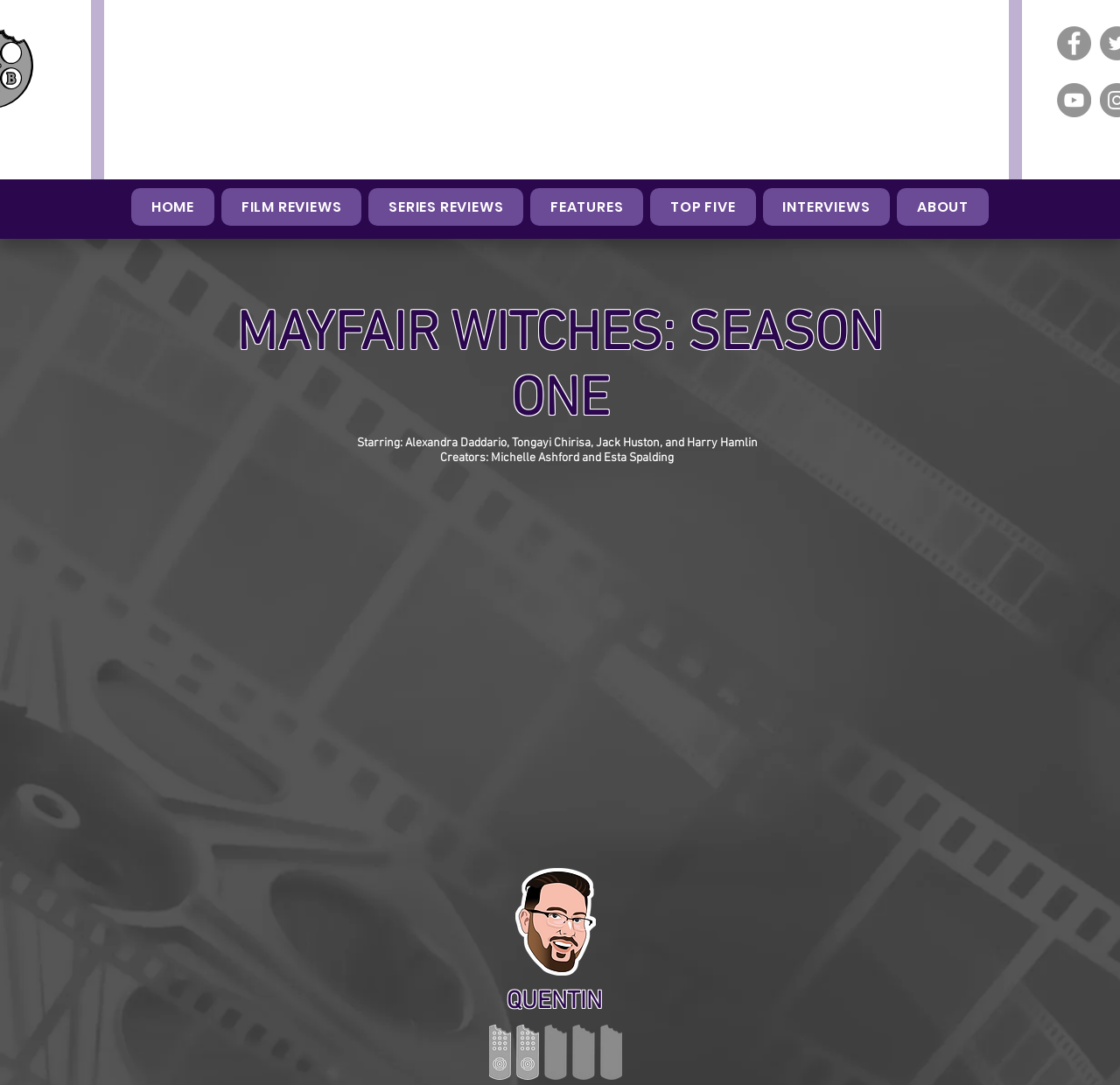What is the name of the character associated with the image 'Quentin sticker.png'? From the image, respond with a single word or brief phrase.

Quentin